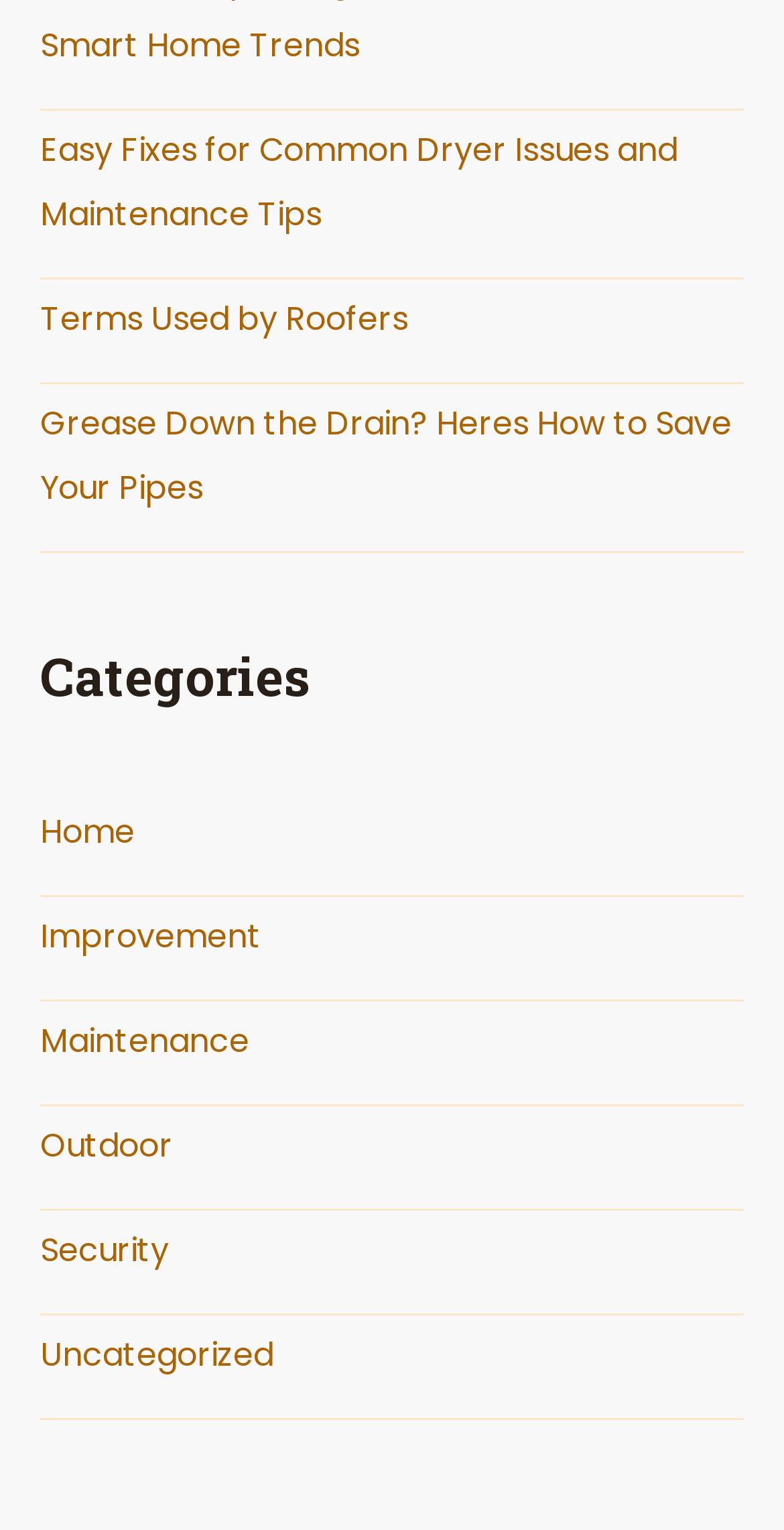How many links are listed above the 'Categories' heading?
Please provide an in-depth and detailed response to the question.

I counted the number of links above the 'Categories' heading and found that there are 3 links, which are 'Easy Fixes for Common Dryer Issues and Maintenance Tips', 'Terms Used by Roofers', and 'Grease Down the Drain? Here's How to Save Your Pipes'.